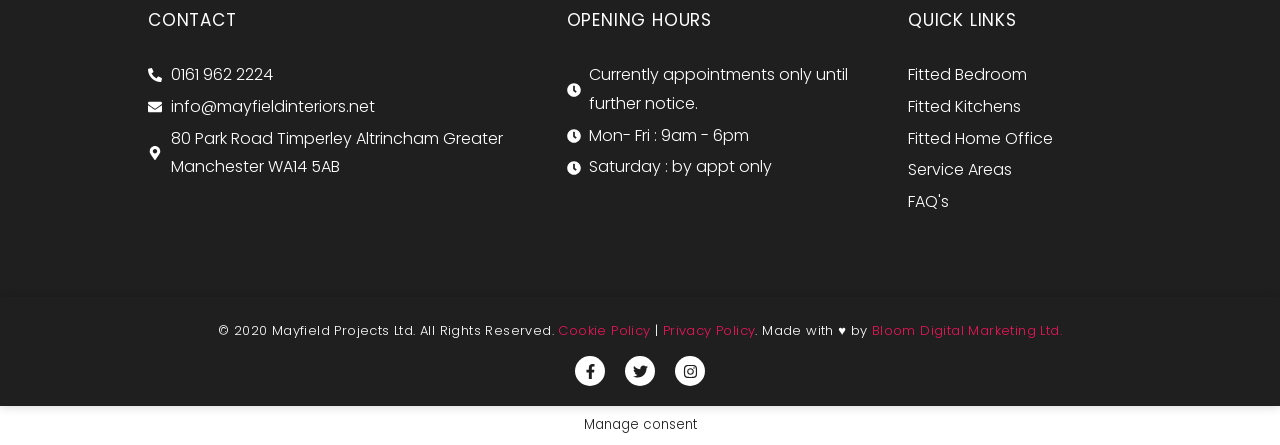Respond to the following query with just one word or a short phrase: 
What is the phone number to contact Mayfield Interiors?

0161 962 2224